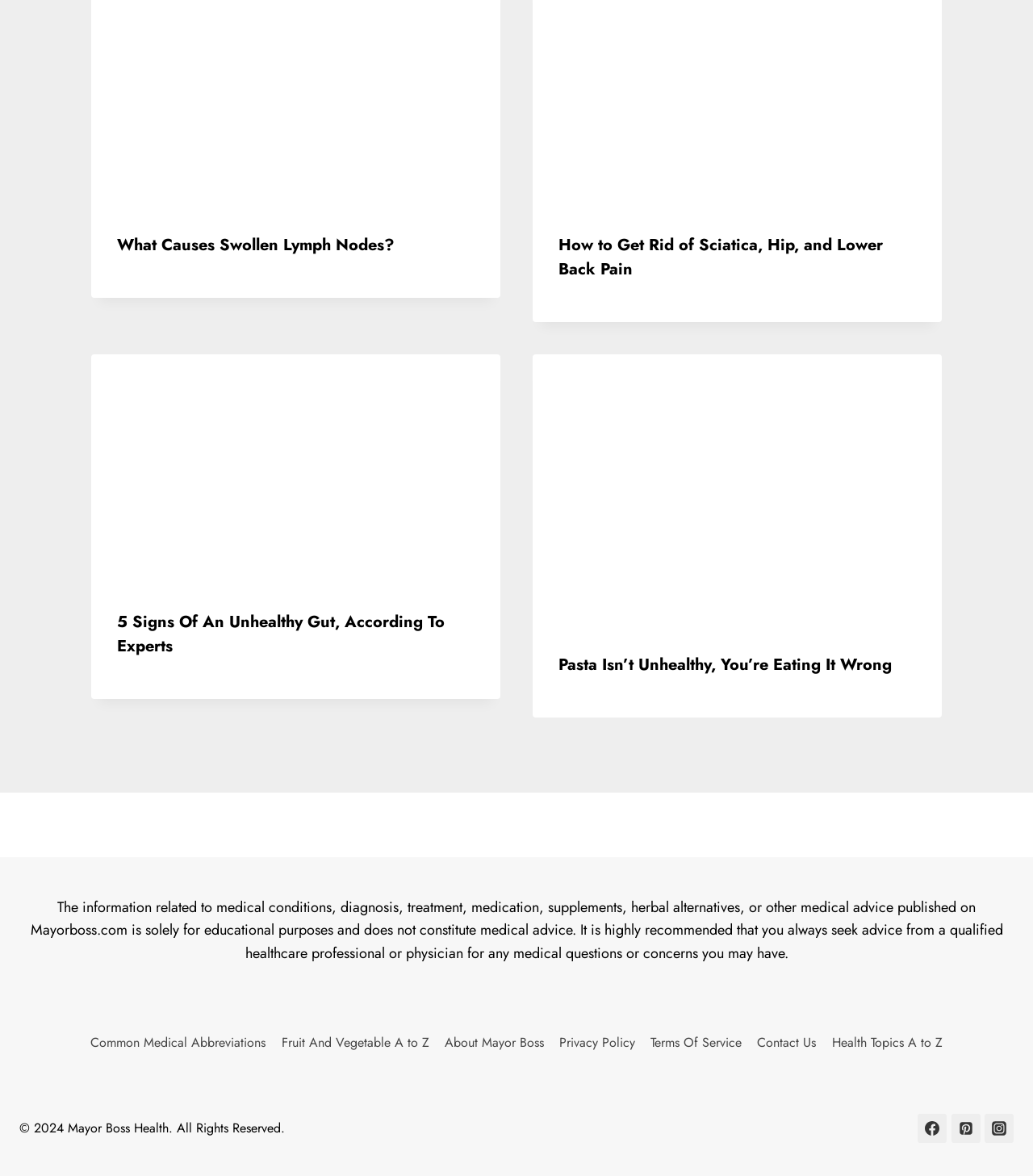What is the topic of the second article?
Using the information from the image, give a concise answer in one word or a short phrase.

Pasta